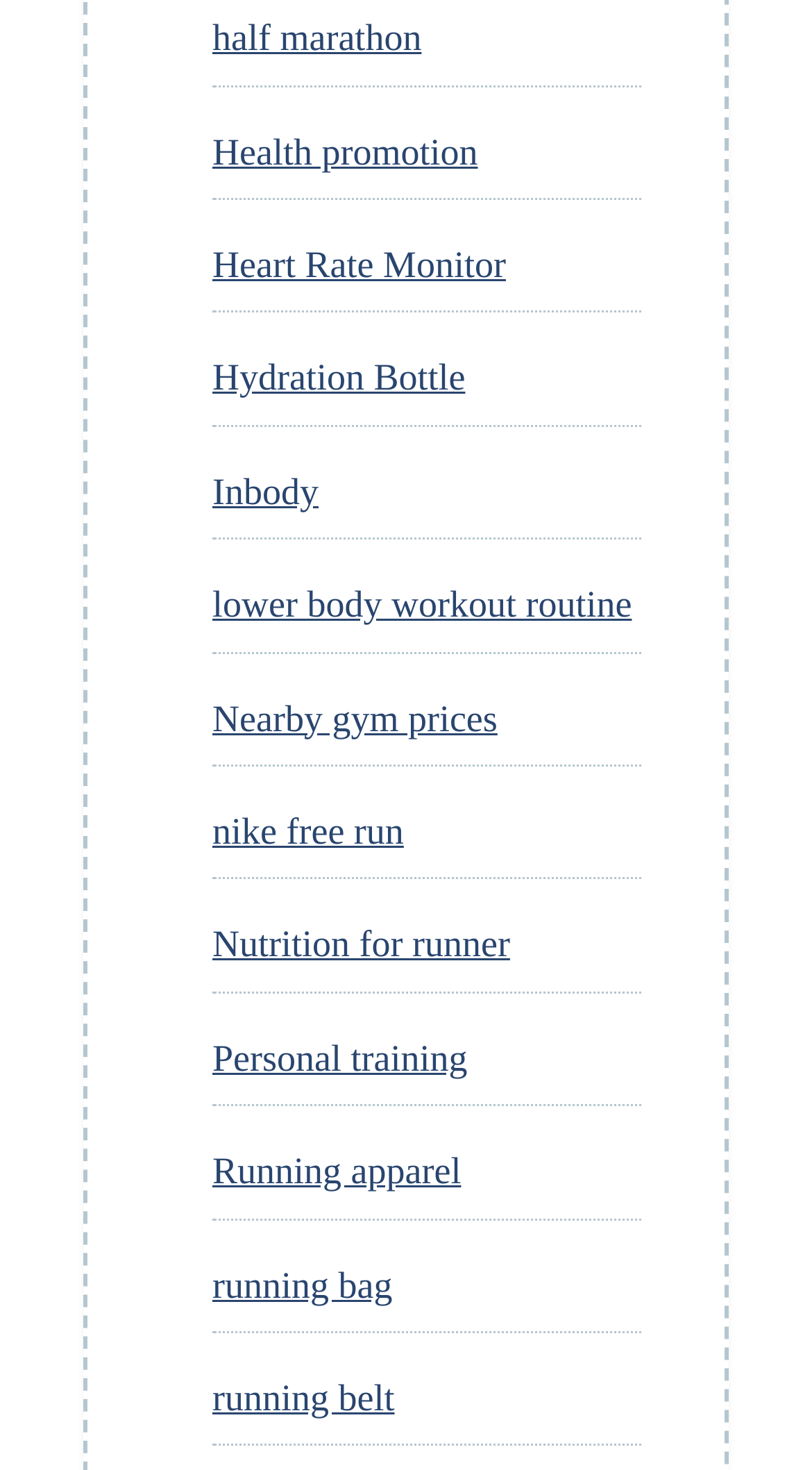What type of product is mentioned in the link 'Hydration Bottle'?
Give a thorough and detailed response to the question.

Based on the text of the link 'Hydration Bottle', I can infer that it is referring to a type of water bottle designed for hydration, likely for use during exercise or athletic activities.